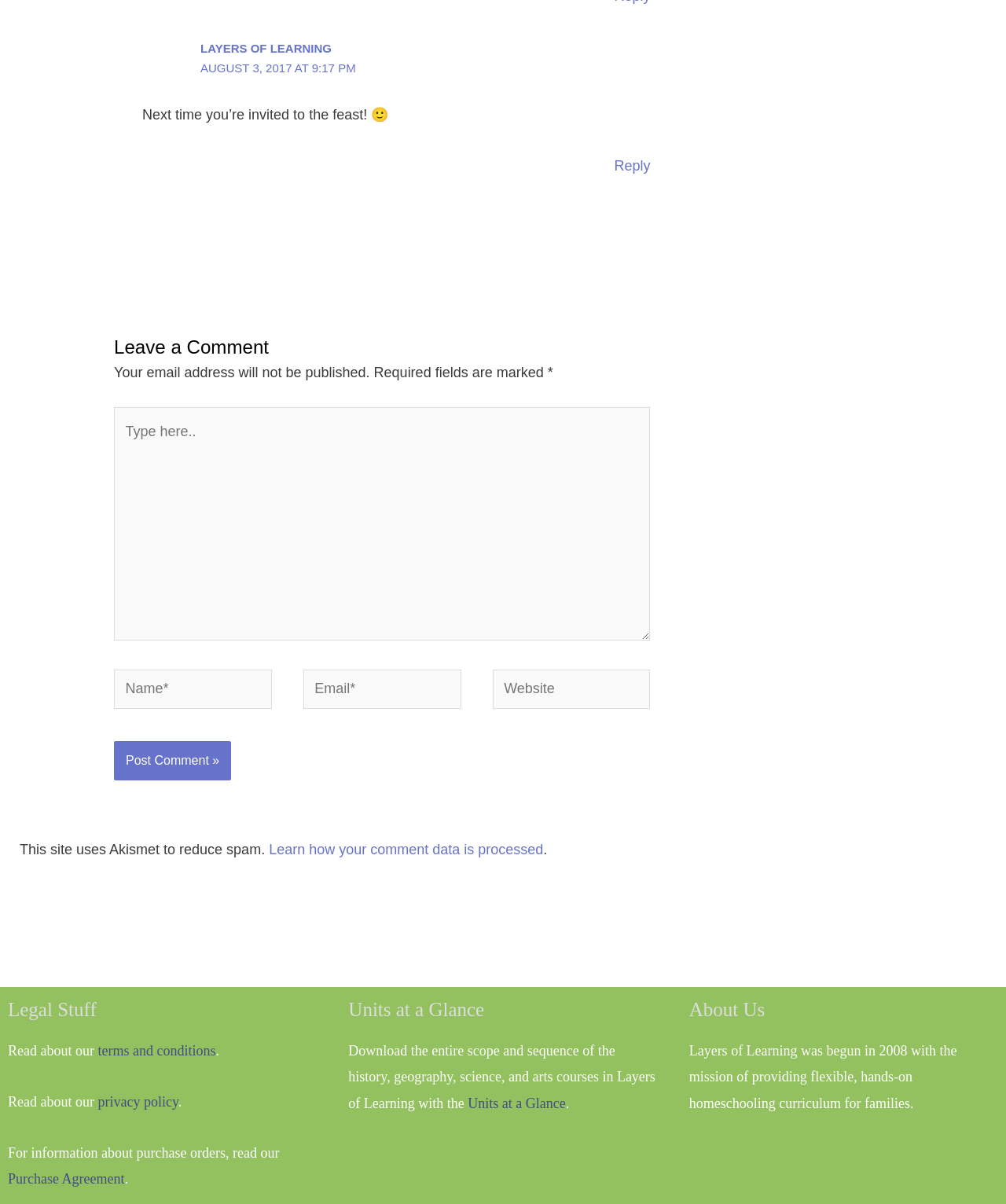Please indicate the bounding box coordinates of the element's region to be clicked to achieve the instruction: "Click the 'Post Comment »' button". Provide the coordinates as four float numbers between 0 and 1, i.e., [left, top, right, bottom].

[0.113, 0.616, 0.23, 0.648]